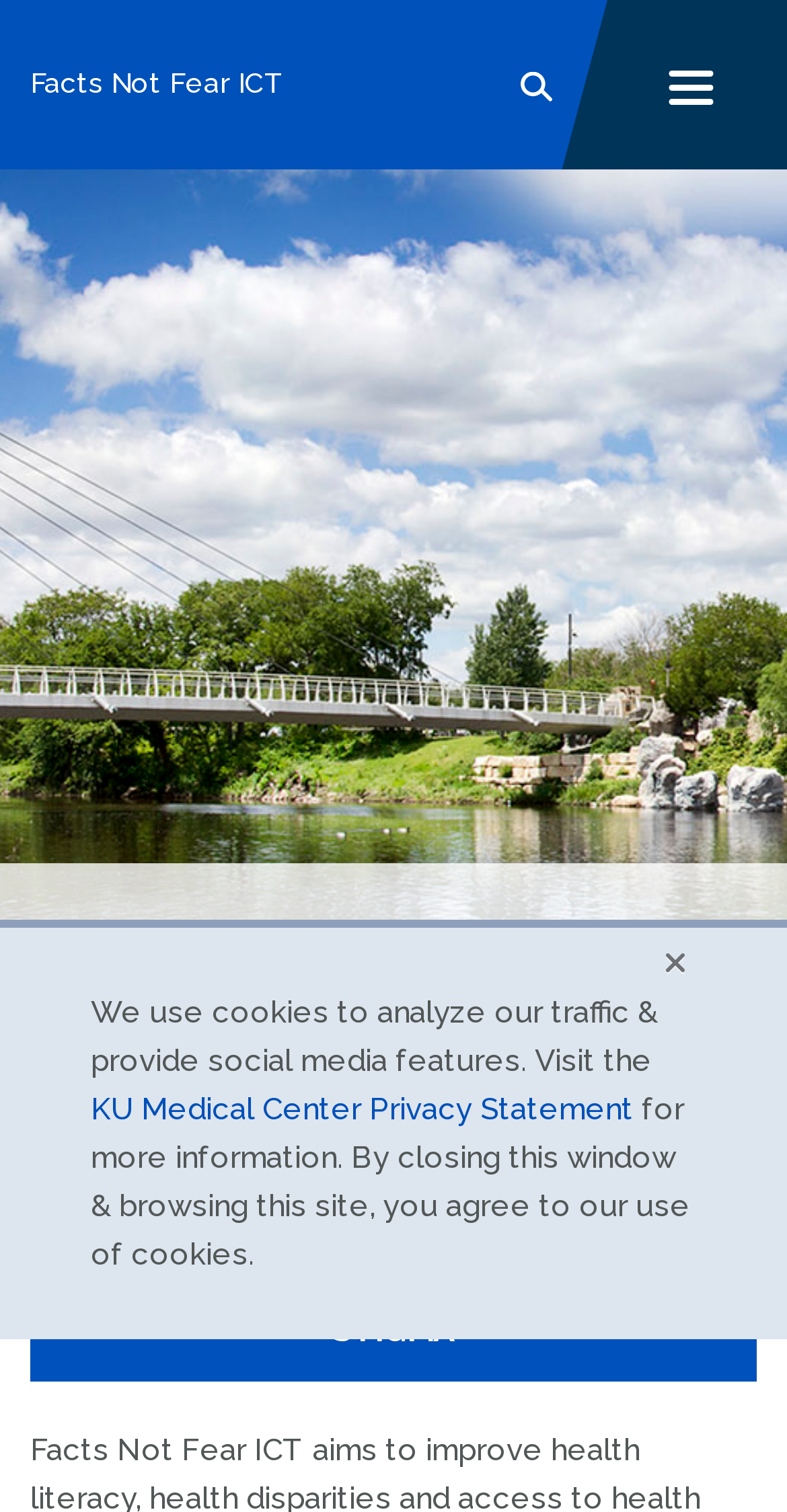Please identify the bounding box coordinates of the element that needs to be clicked to perform the following instruction: "Close the search bar".

[0.89, 0.033, 0.962, 0.068]